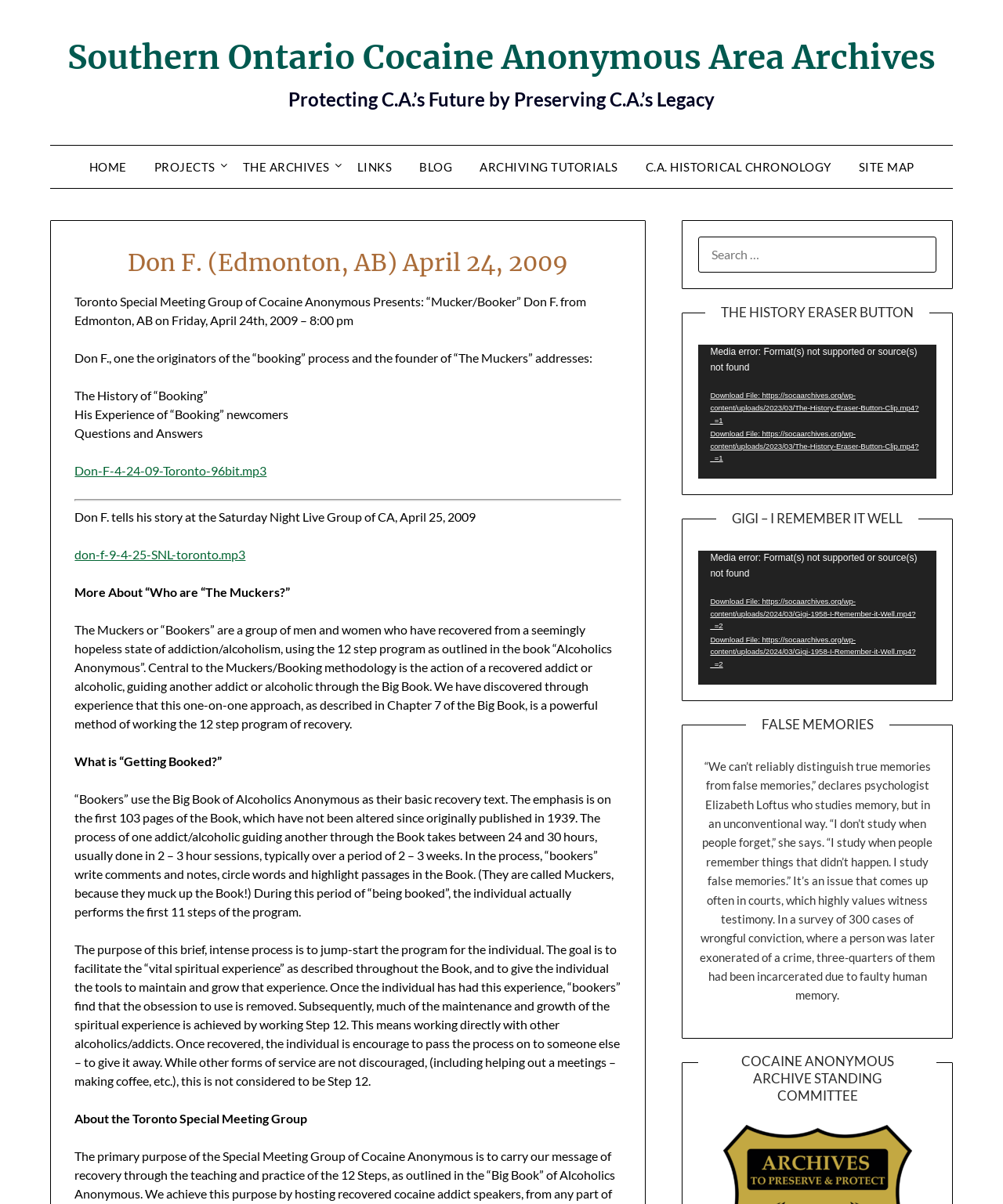Offer a detailed account of what is visible on the webpage.

This webpage is dedicated to the Southern Ontario Cocaine Anonymous Area Archives. At the top, there is a link to the archives, followed by a heading that reads "Protecting C.A.'s Future by Preserving C.A.'s Legacy." Below this, there is a navigation menu with links to various sections, including "HOME," "PROJECTS," "THE ARCHIVES," "LINKS," "BLOG," "ARCHIVING TUTORIALS," "C.A. HISTORICAL CHRONOLOGY," and "SITE MAP."

The main content of the page is divided into several sections. The first section is about Don F., who gave a special meeting talk in Toronto on April 24, 2009. There is a heading with his name and the date of the talk, followed by a paragraph describing the talk. Below this, there are links to audio recordings of the talk.

The next section is about "The Muckers" or "Bookers," a group of men and women who have recovered from addiction using the 12-step program. There is a detailed description of their methodology, which involves guiding another addict or alcoholic through the Big Book. This process is called "getting booked" and takes around 24-30 hours.

Following this, there is a section about the Toronto Special Meeting Group, which hosted Don F.'s talk. There is also a search bar on the right side of the page, allowing users to search for specific content.

Below this, there are three video players, each with a heading and a brief description. The first video is about "The History Eraser Button," the second is titled "GIGI – I REMEMBER IT WELL," and the third is about "FALSE MEMORIES." Each video player has controls to play, mute, and adjust the volume.

Finally, there is a heading about the Cocaine Anonymous Archive Standing Committee, which appears to be a committee responsible for maintaining the archives.